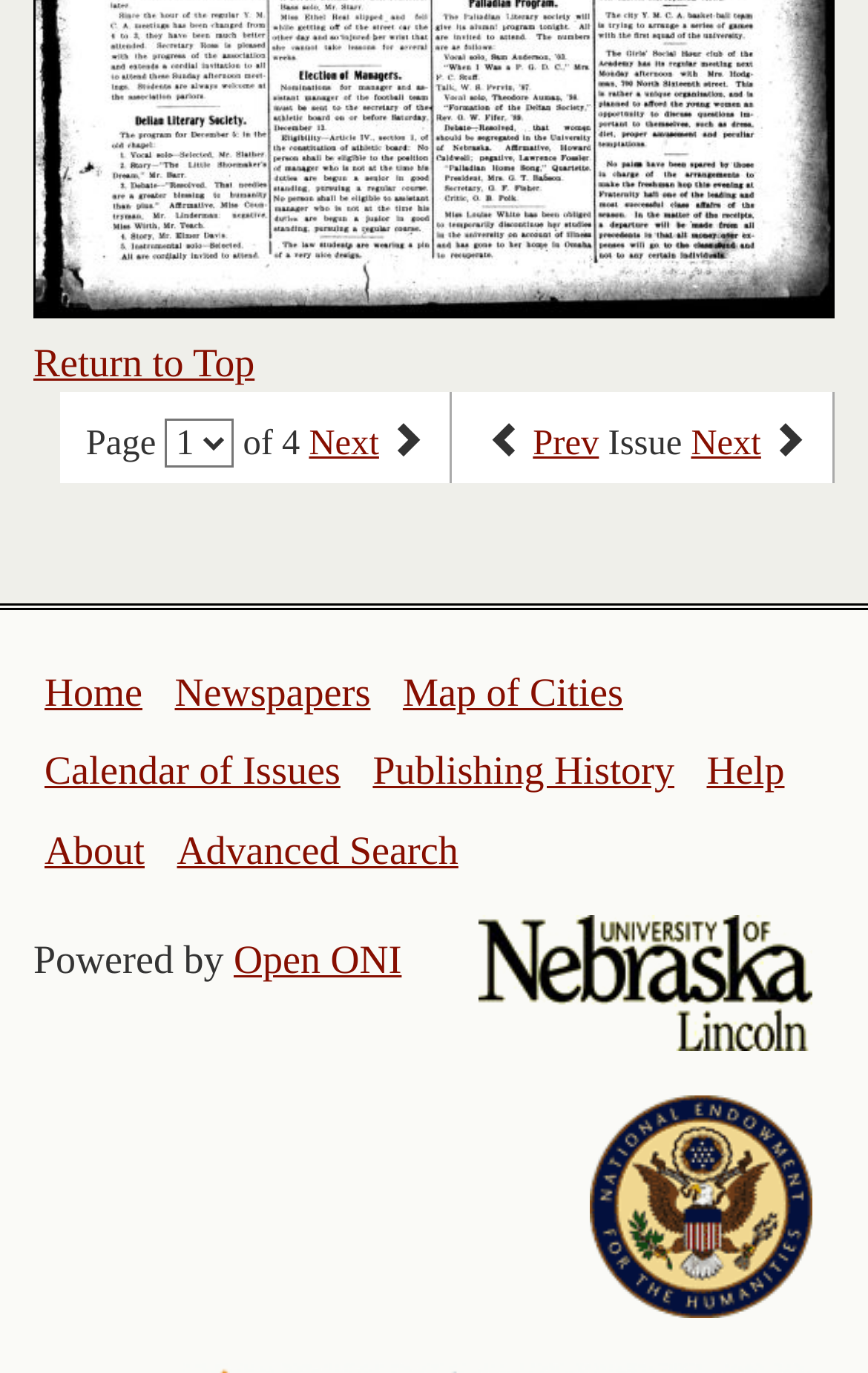Could you locate the bounding box coordinates for the section that should be clicked to accomplish this task: "Visit us".

None